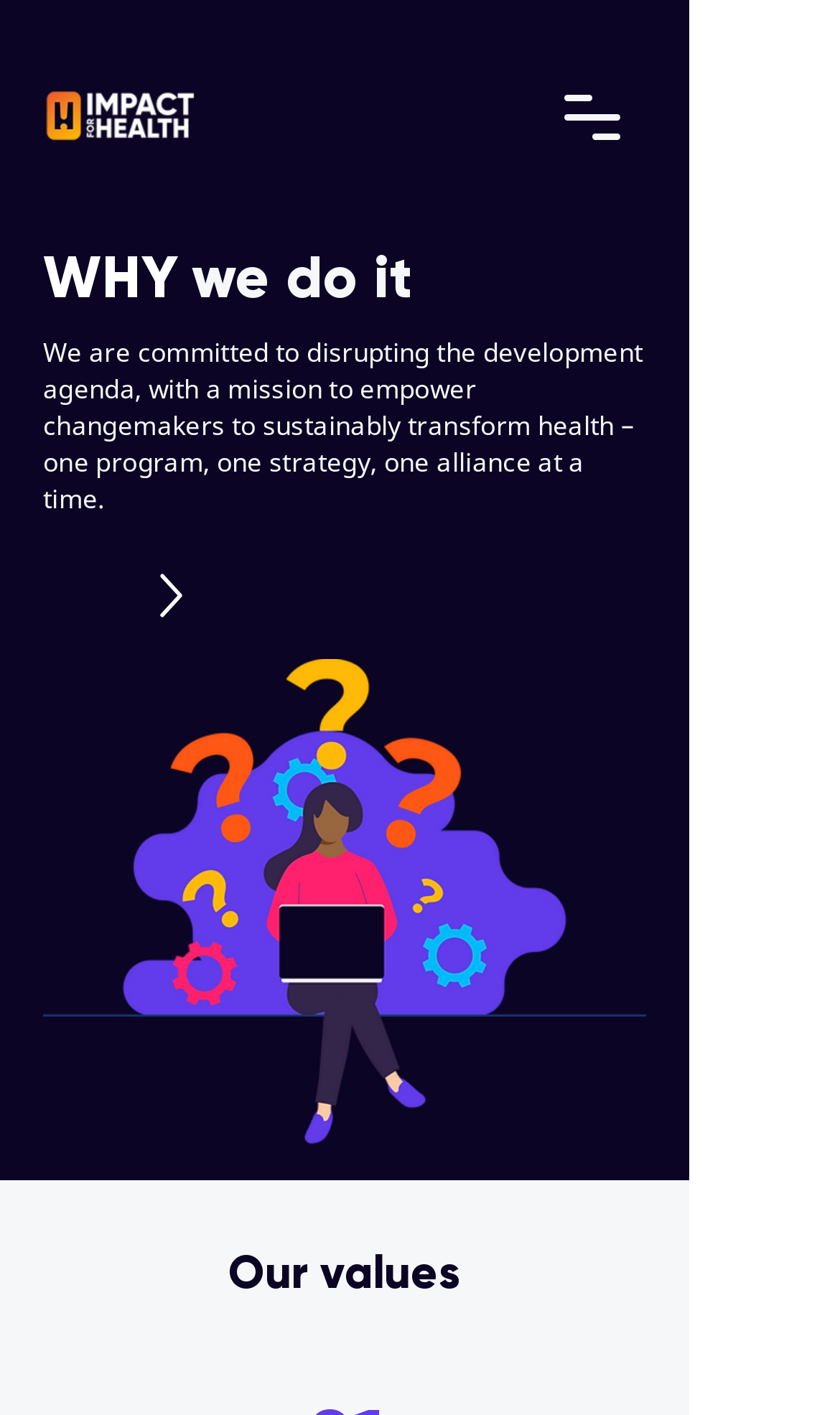Create a detailed description of the webpage's content and layout.

The webpage is titled "WHY we do it | Impact For Health" and has a prominent logo at the top left corner, which is an image of "Weblogo.png". To the right of the logo is a button to open the navigation menu. Below the logo and navigation button is a heading that reads "WHY we do it", followed by a longer heading that summarizes the mission statement, which is "We are committed to disrupting the development agenda, with a mission to empower changemakers to sustainably transform health – one program, one strategy, one alliance at a time."

Above the middle of the page, there is a link labeled "Up". Below this link is a large image of "WHY.png", which takes up a significant portion of the page. At the bottom of the page, there is a region labeled "Anchor 1", which spans most of the page width. Finally, at the very bottom of the page, there is a heading that reads "Our values".